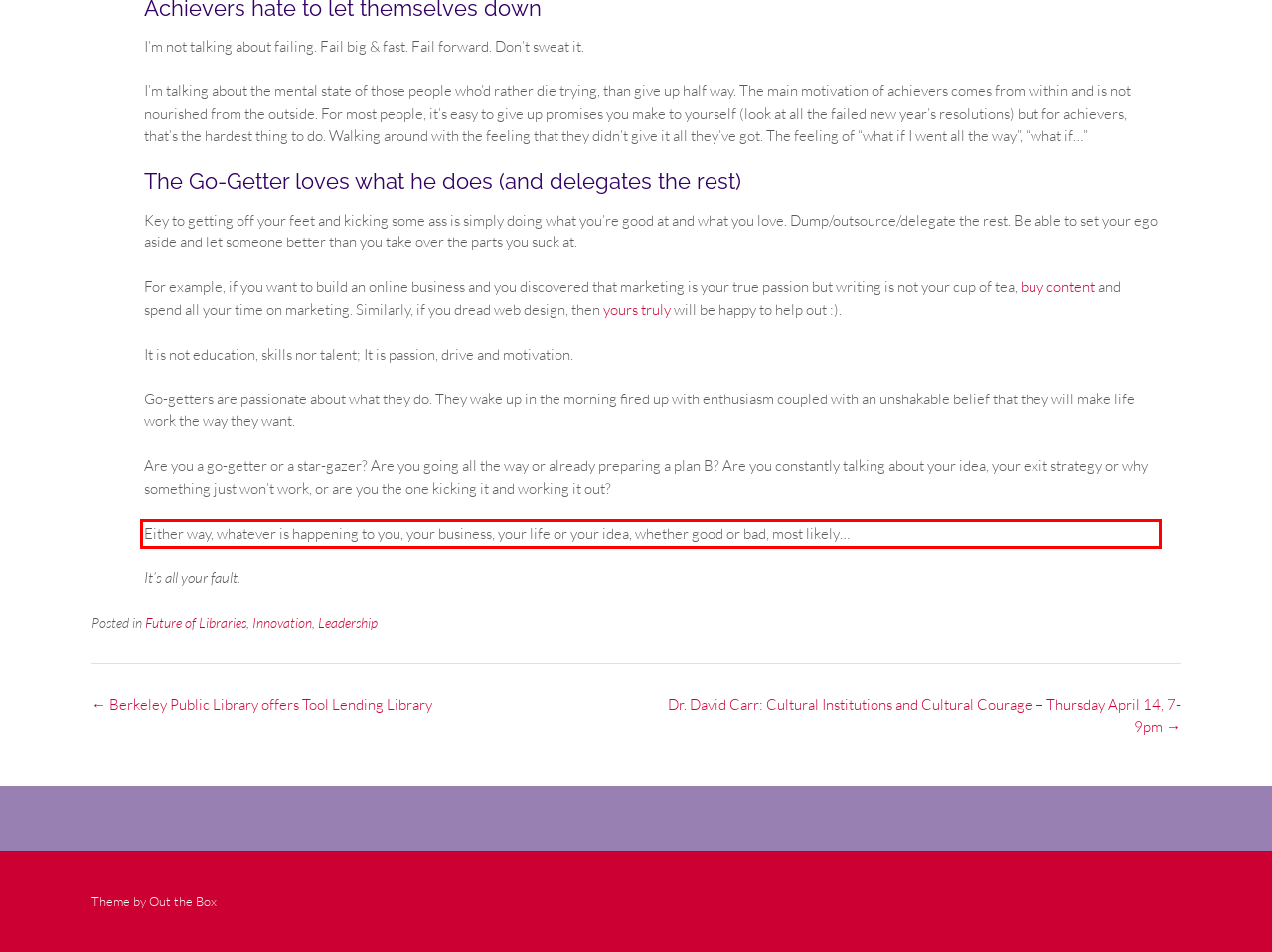Using the webpage screenshot, recognize and capture the text within the red bounding box.

Either way, whatever is happening to you, your business, your life or your idea, whether good or bad, most likely…